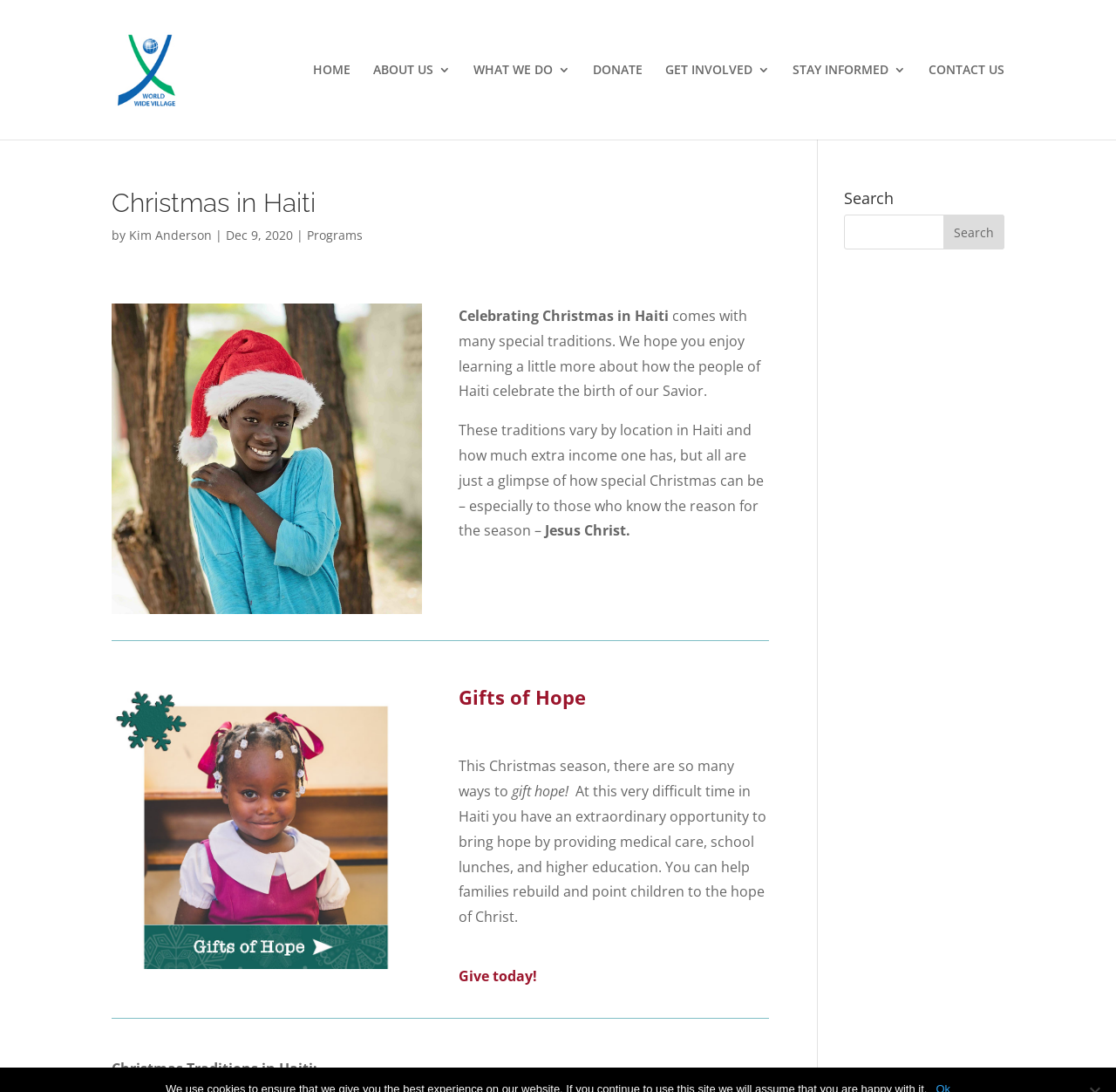What is the author of the article?
Look at the image and answer the question using a single word or phrase.

Kim Anderson